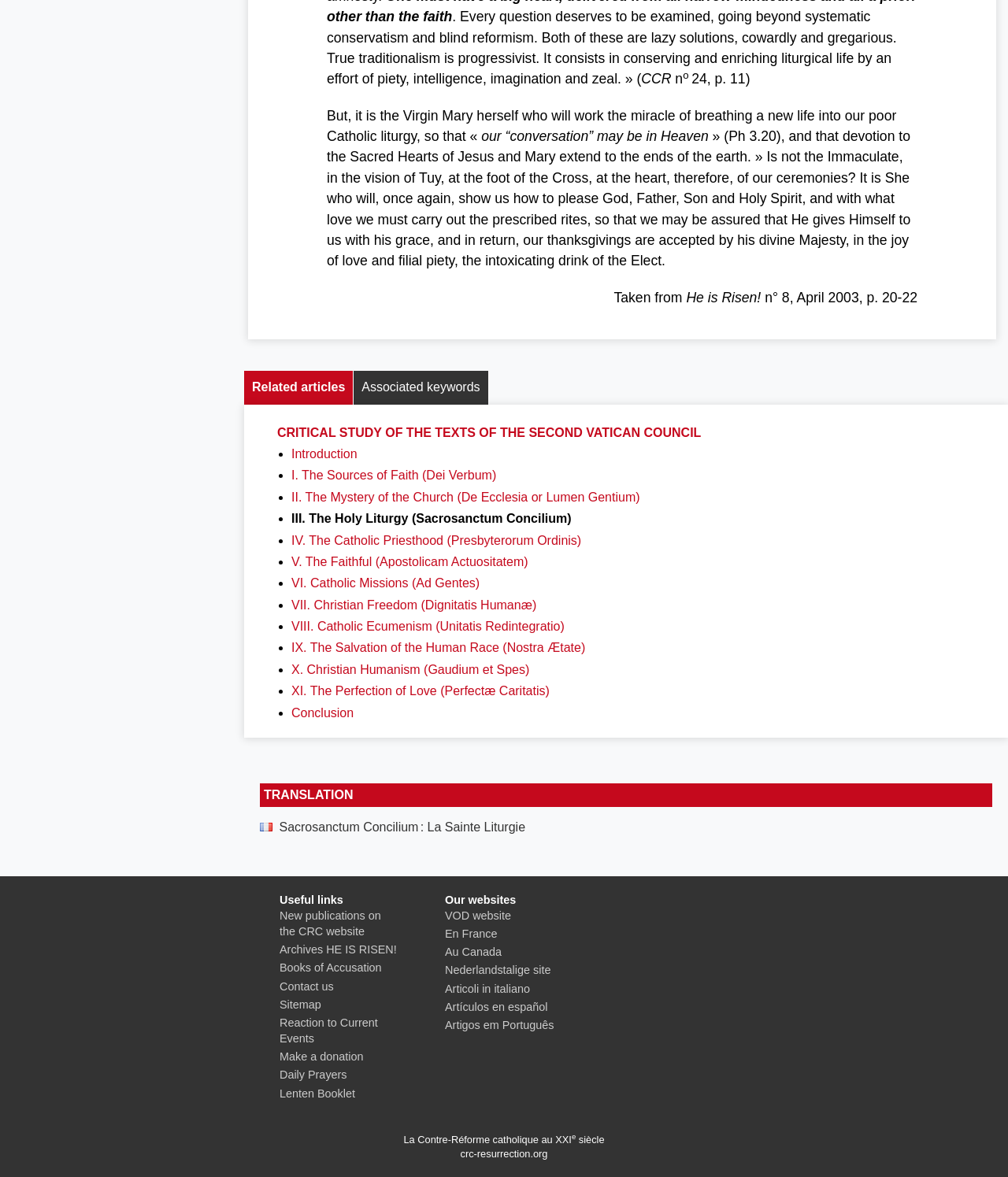Refer to the image and provide an in-depth answer to the question: 
What is the title of the publication?

The webpage mentions 'He is Risen!' as a publication, and it appears to be a significant part of the webpage's content.